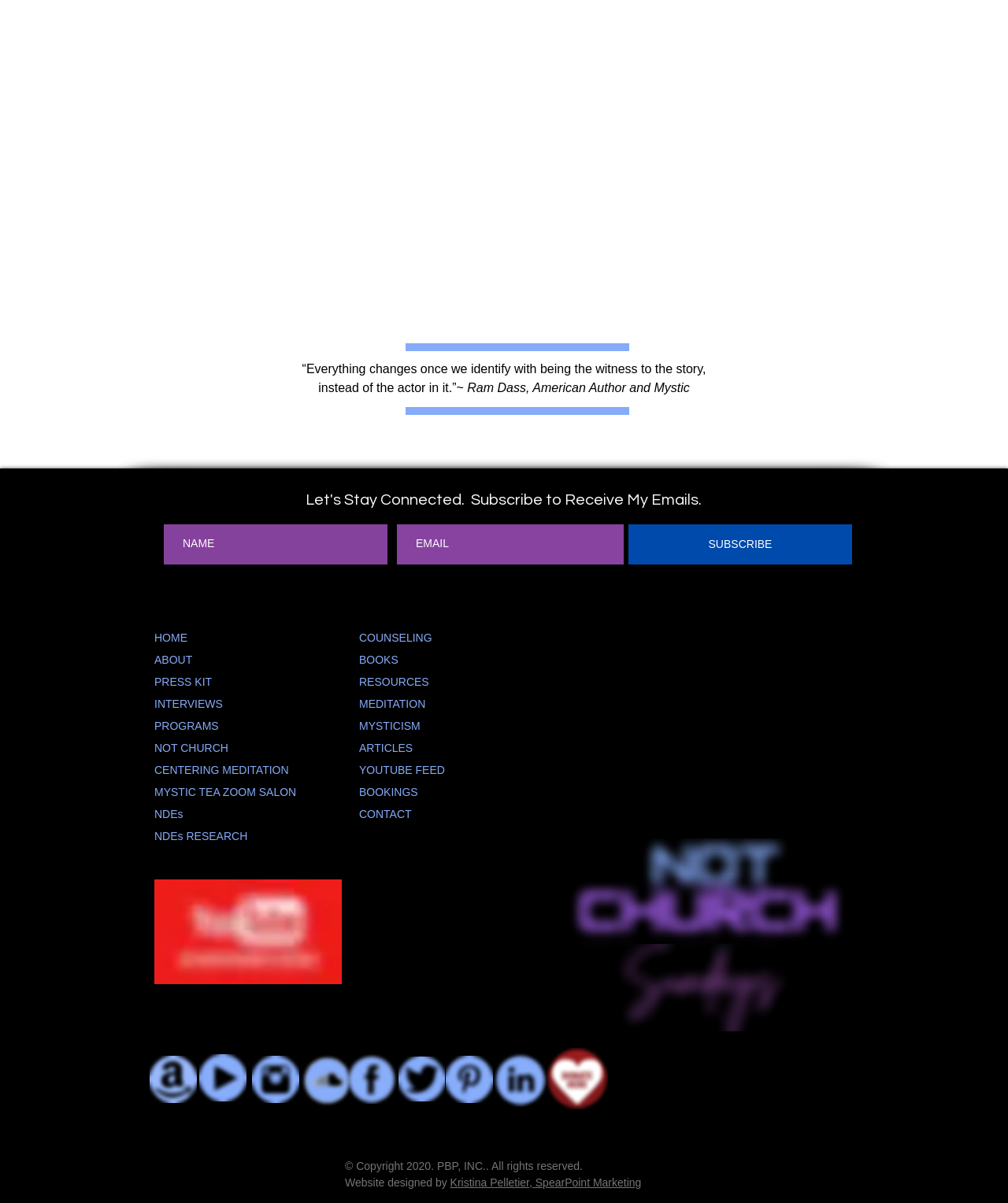How many social media platforms are linked?
Using the information from the image, give a concise answer in one word or a short phrase.

7